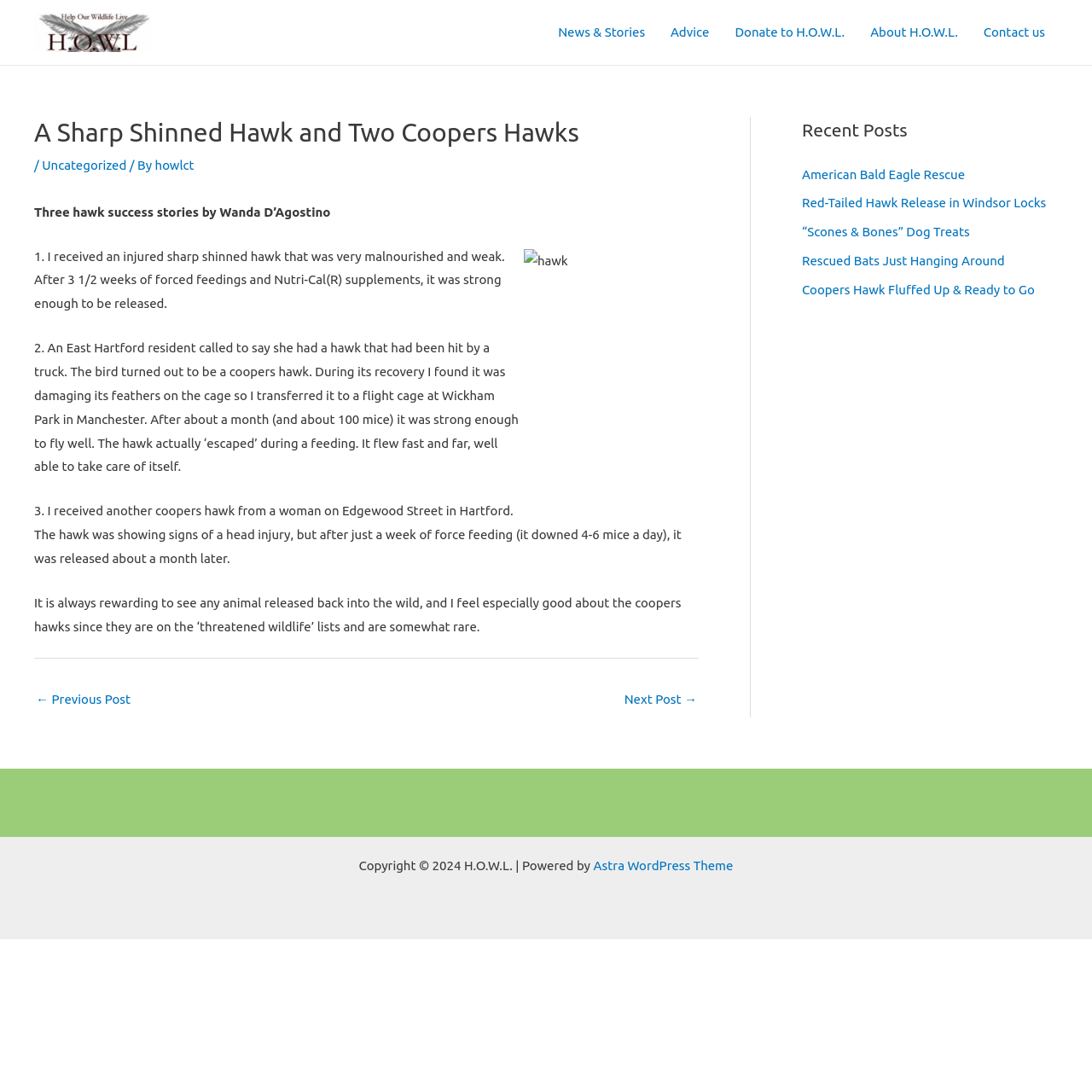What type of animals are featured in the 'Recent Posts' section?
Please use the visual content to give a single word or phrase answer.

Wildlife